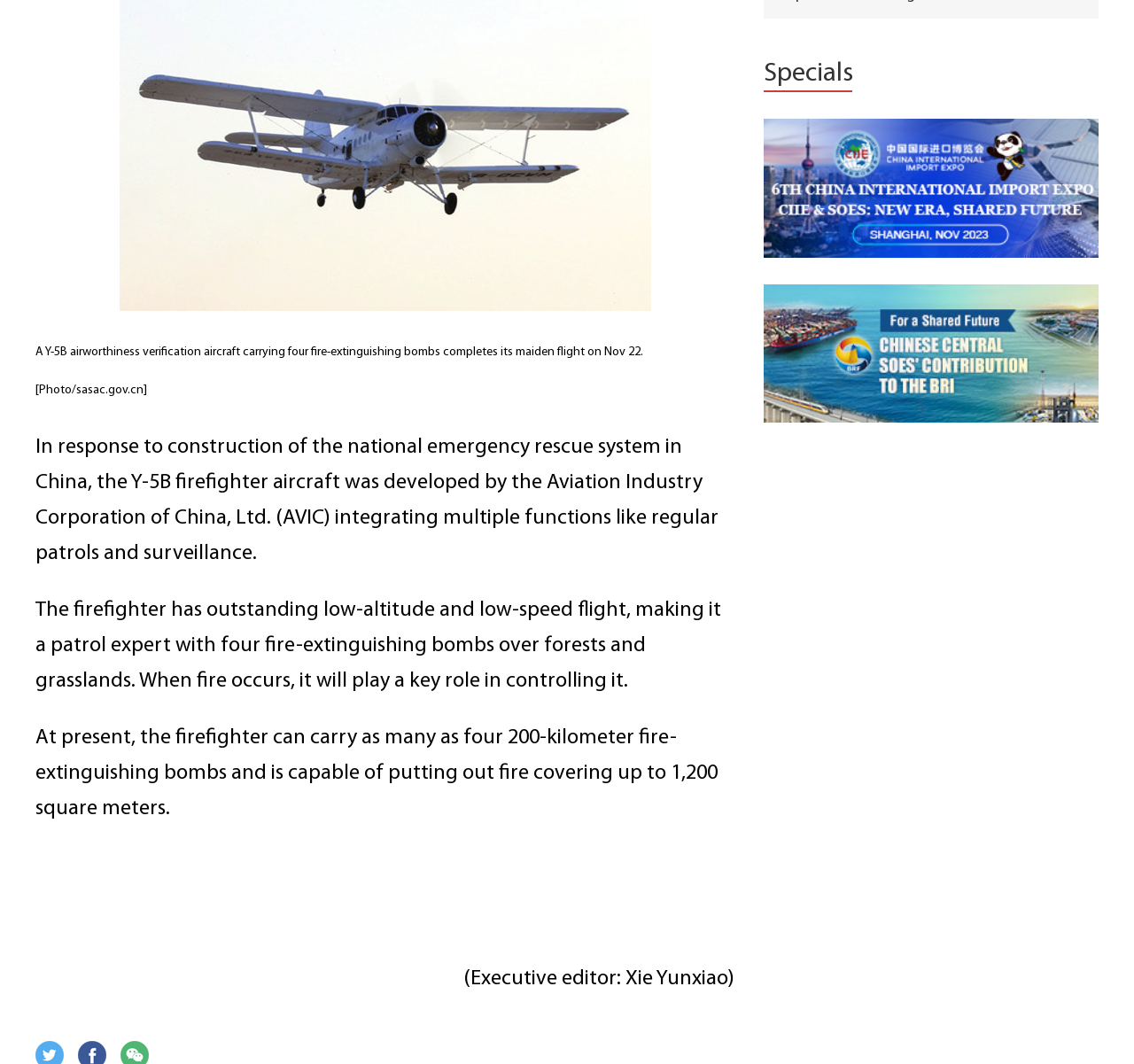Find the bounding box coordinates for the HTML element specified by: "Specials".

[0.673, 0.055, 0.969, 0.085]